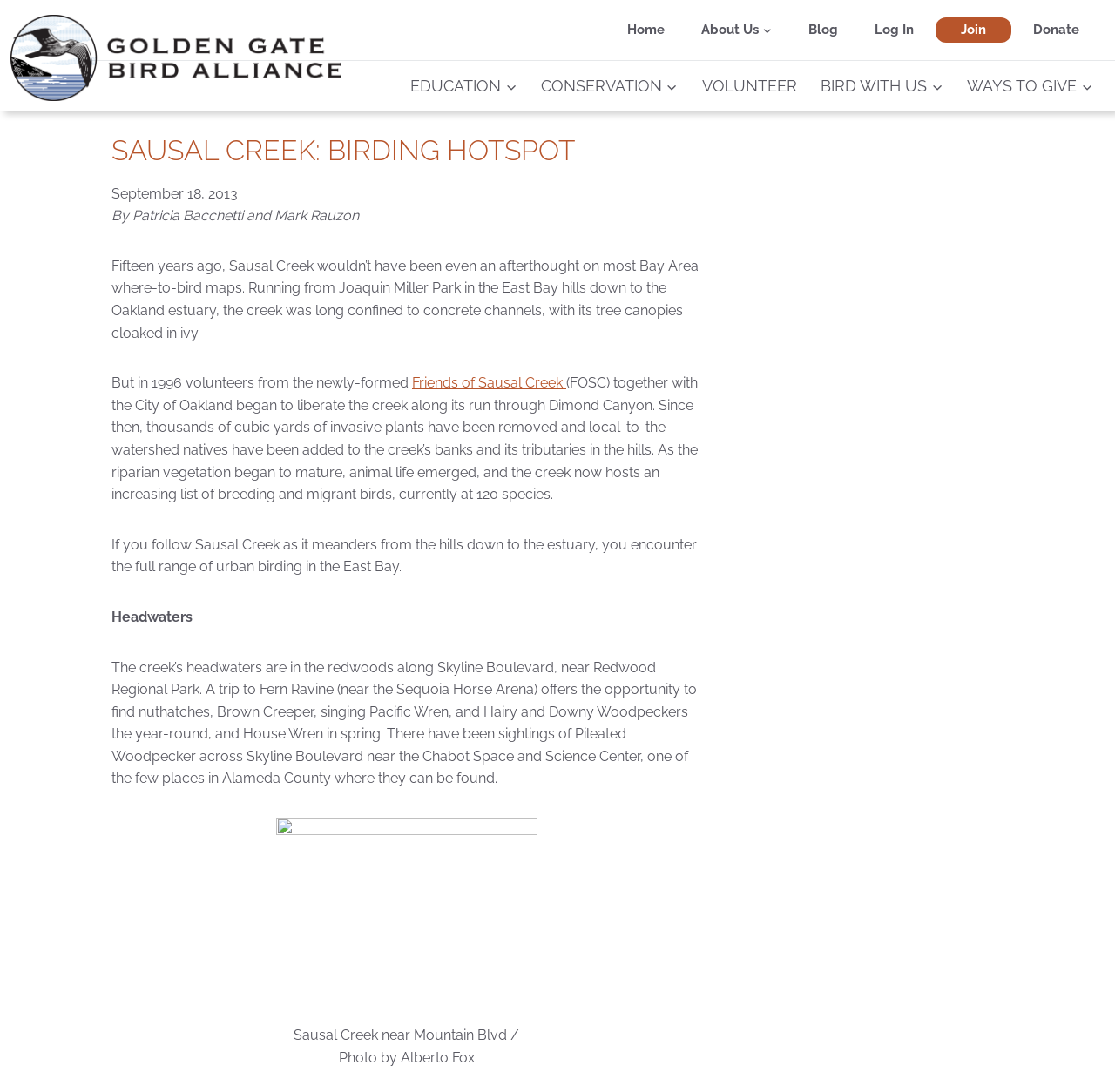Highlight the bounding box coordinates of the element that should be clicked to carry out the following instruction: "Click the 'Friends of Sausal Creek' link". The coordinates must be given as four float numbers ranging from 0 to 1, i.e., [left, top, right, bottom].

[0.37, 0.343, 0.508, 0.358]